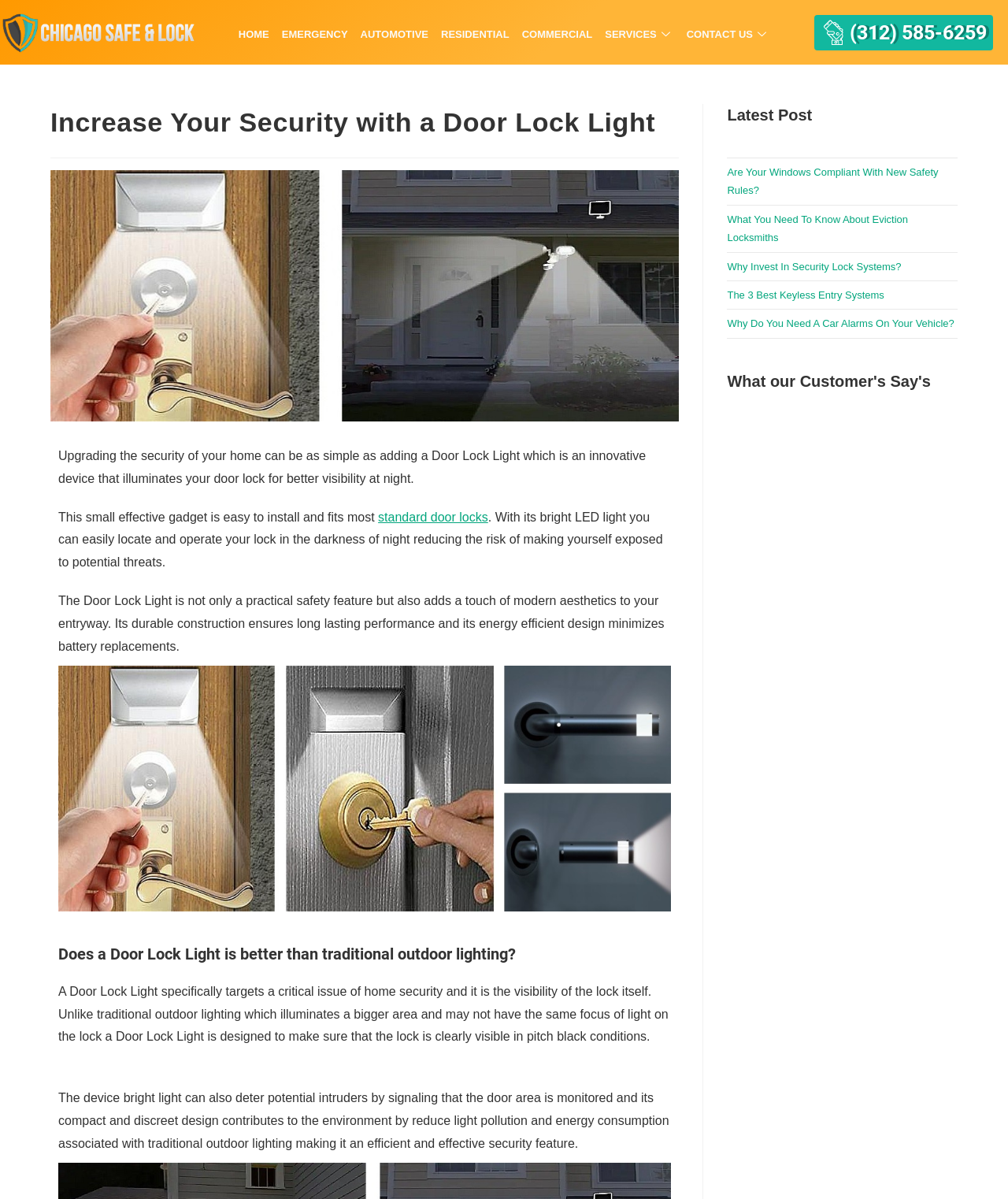Can you find and provide the title of the webpage?

Increase Your Security with a Door Lock Light